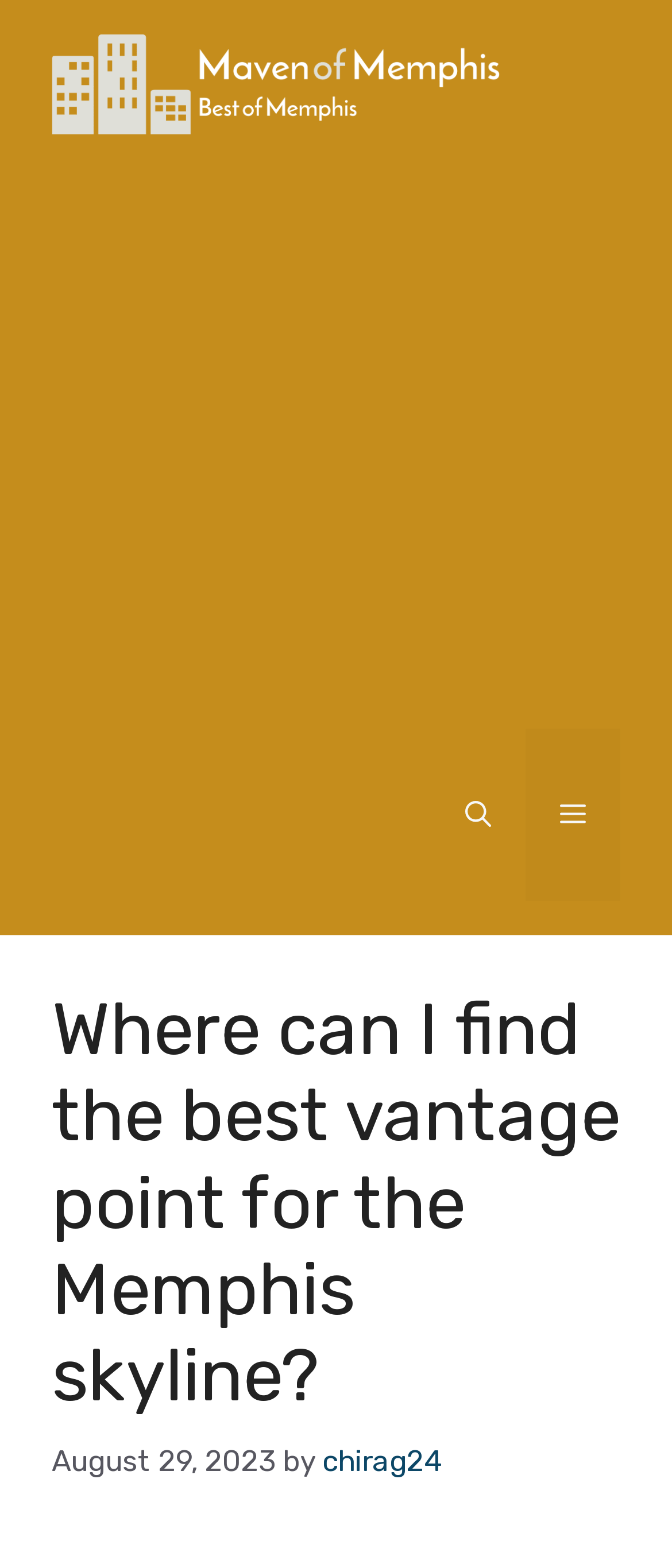Please answer the following question as detailed as possible based on the image: 
What is the purpose of the button on the top right corner?

I found the purpose of the button by looking at the button element on the top right corner, which contains the text 'Open search'.